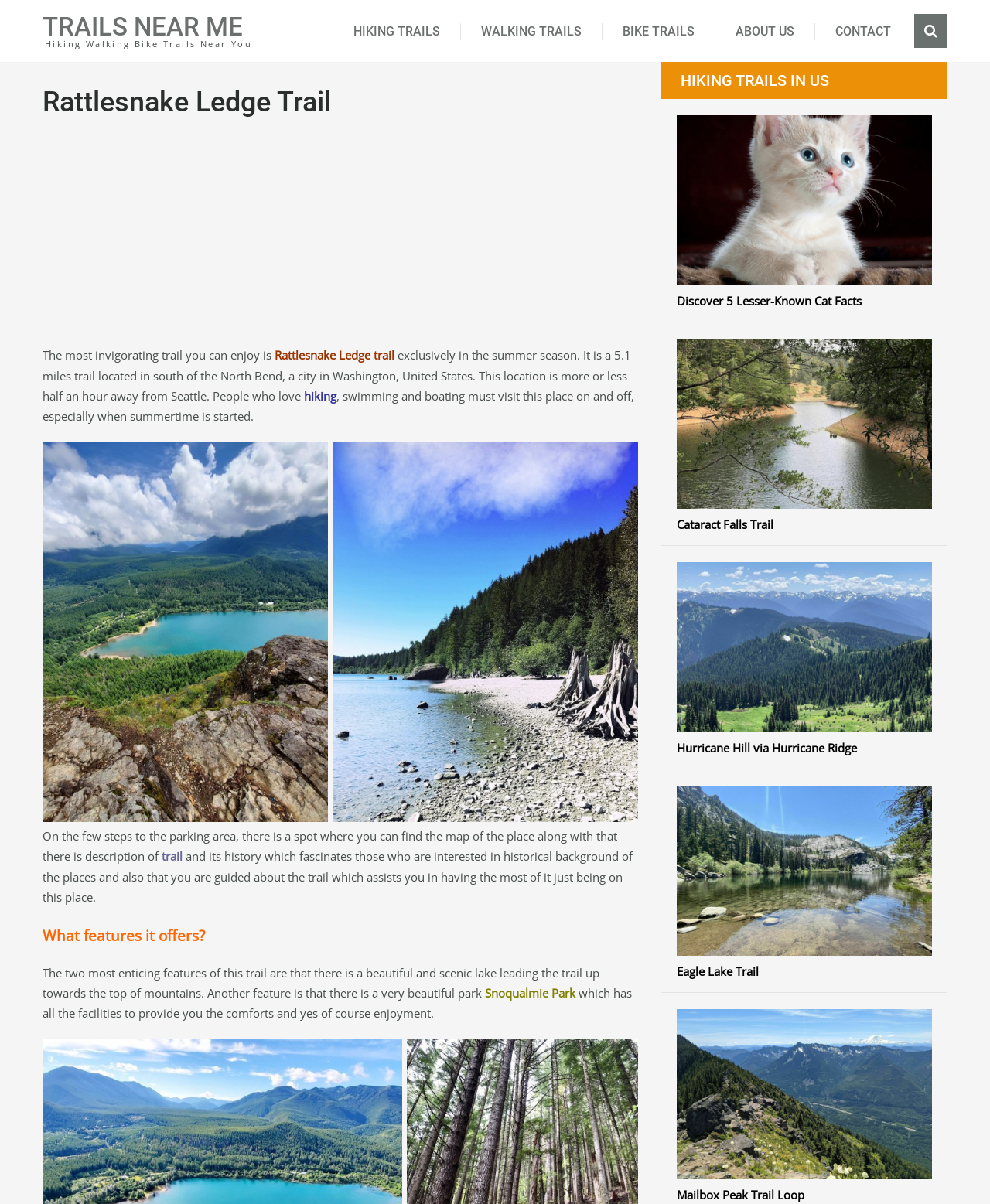Examine the screenshot and answer the question in as much detail as possible: Where is Rattlesnake Ledge trail located?

According to the webpage, Rattlesnake Ledge trail is located in the south of North Bend, a city in Washington, United States, which is about half an hour away from Seattle.